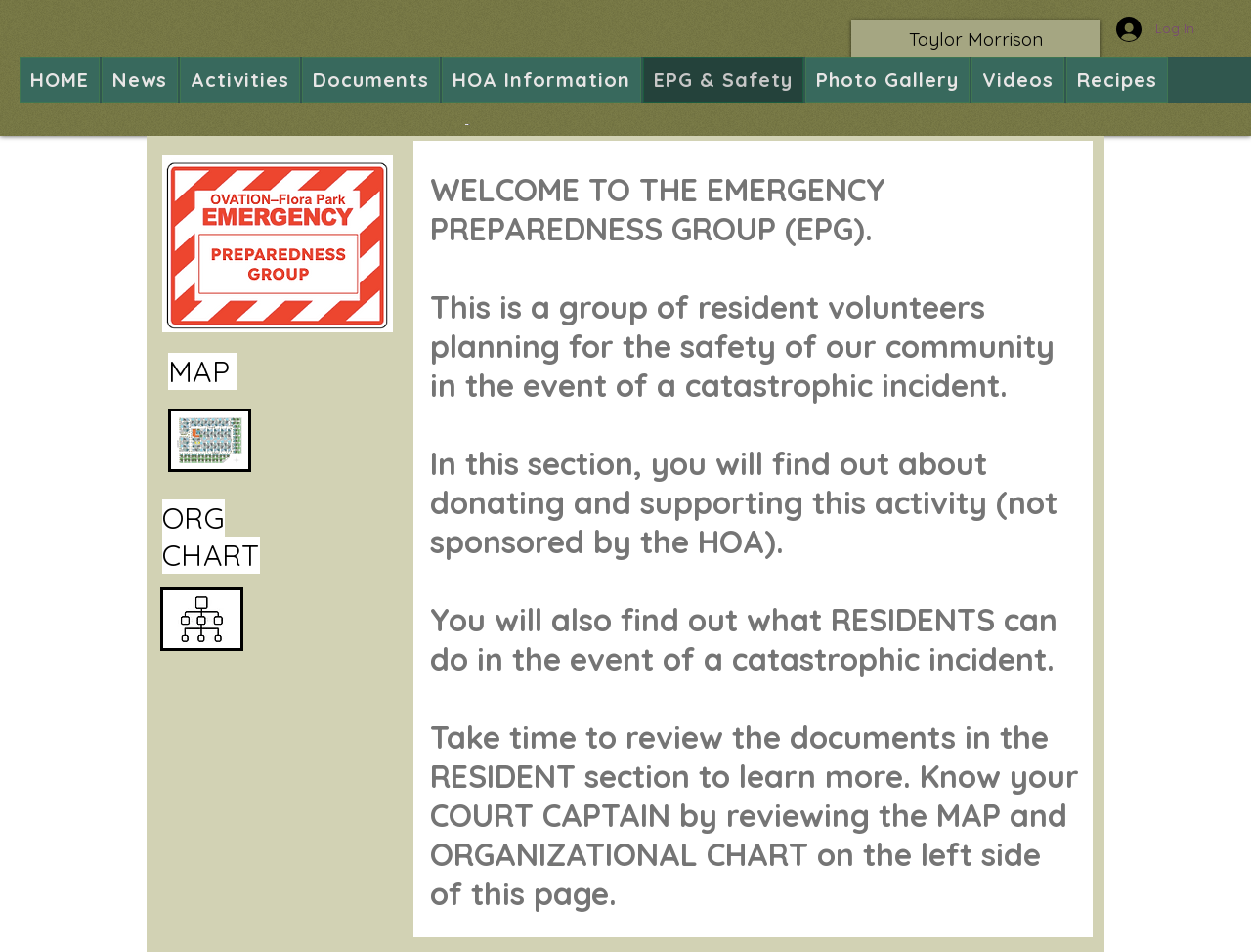Identify the bounding box coordinates of the region that should be clicked to execute the following instruction: "Go to the HOME page".

[0.016, 0.06, 0.08, 0.108]